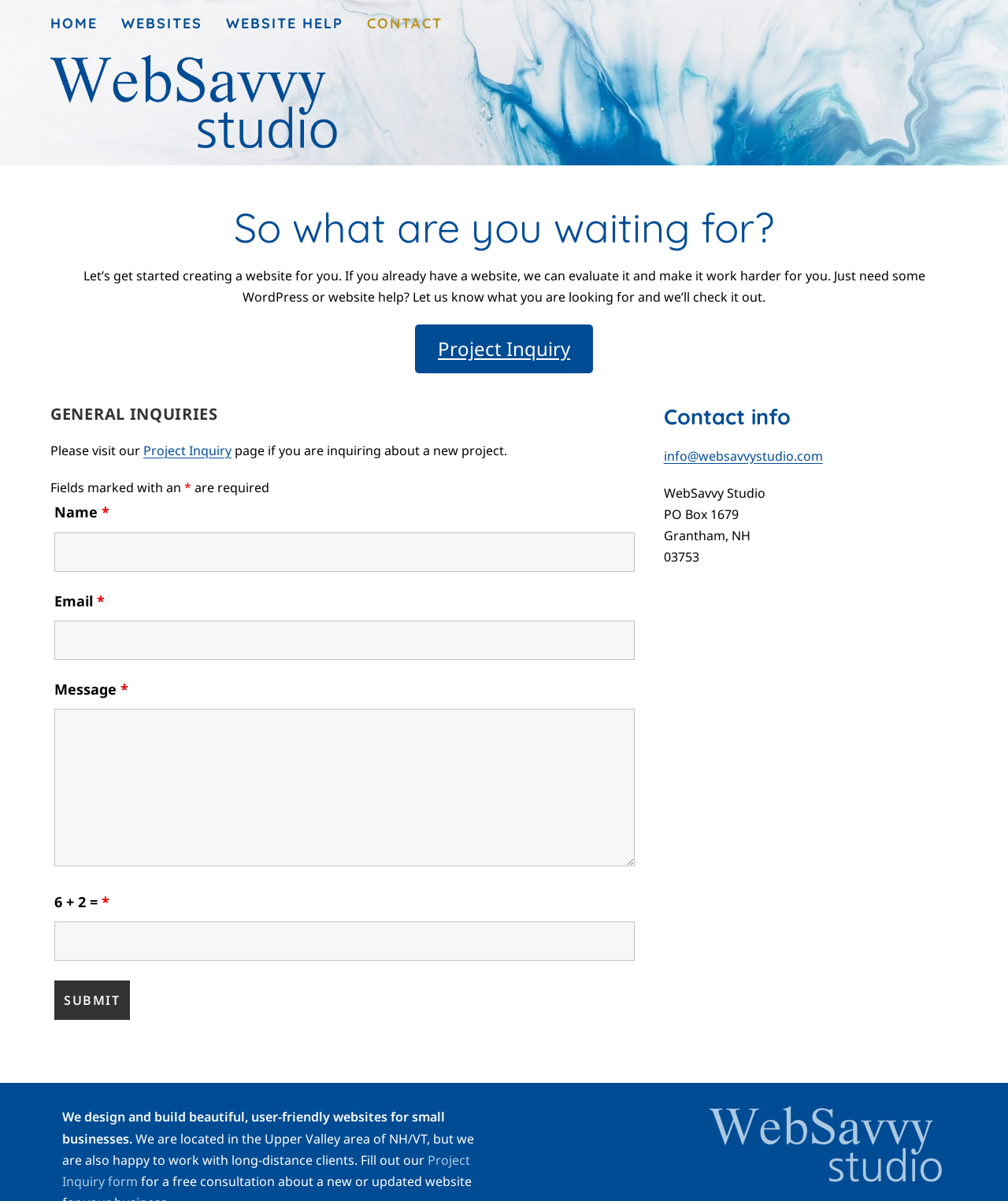What type of websites does the company design and build?
Using the visual information, reply with a single word or short phrase.

Beautiful, user-friendly websites for small businesses